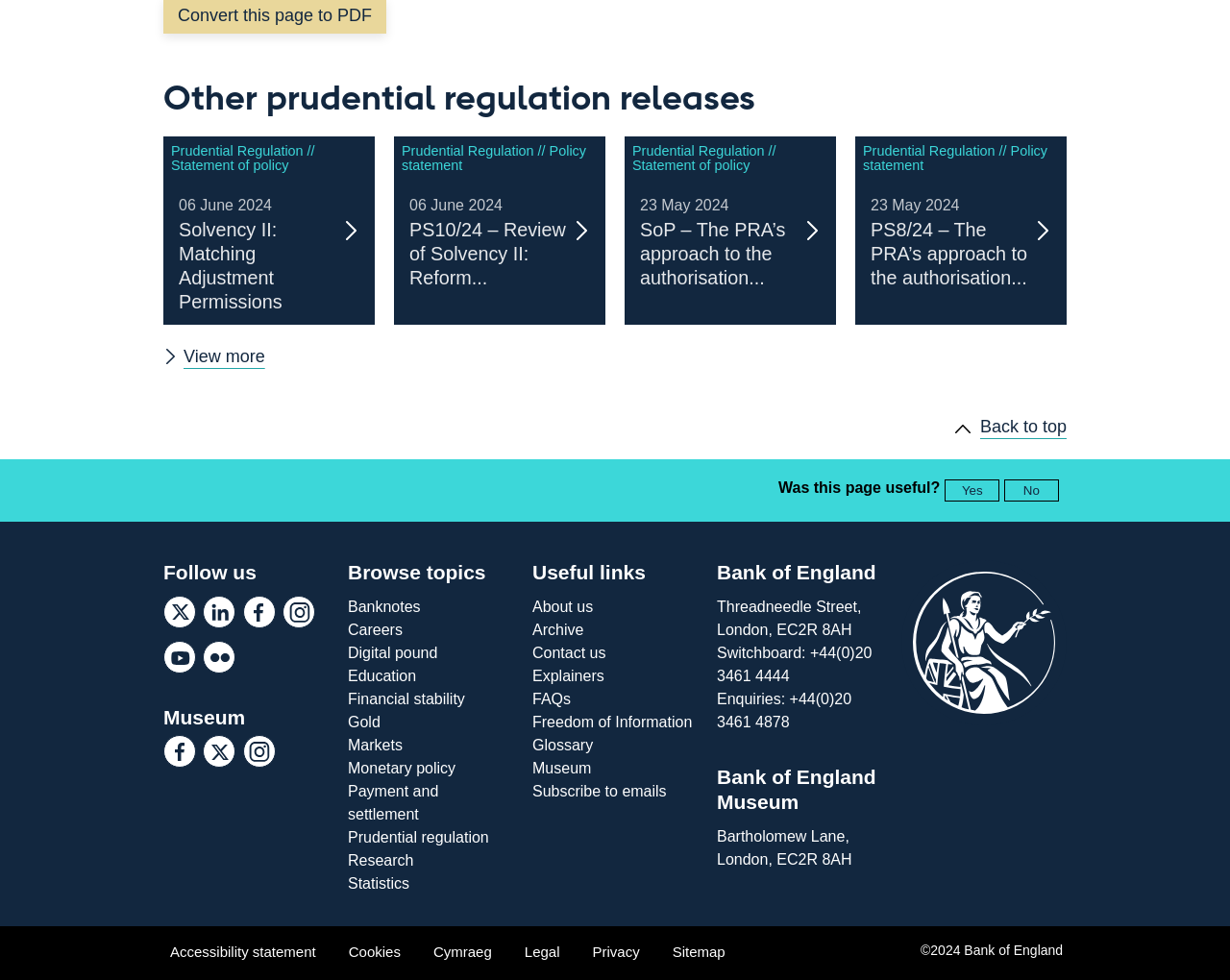What is the address of the Bank of England Museum?
Give a comprehensive and detailed explanation for the question.

The address of the Bank of England Museum is mentioned in the 'Bank of England Museum' section, which is 'Bartholomew Lane, London, EC2R 8AH'.